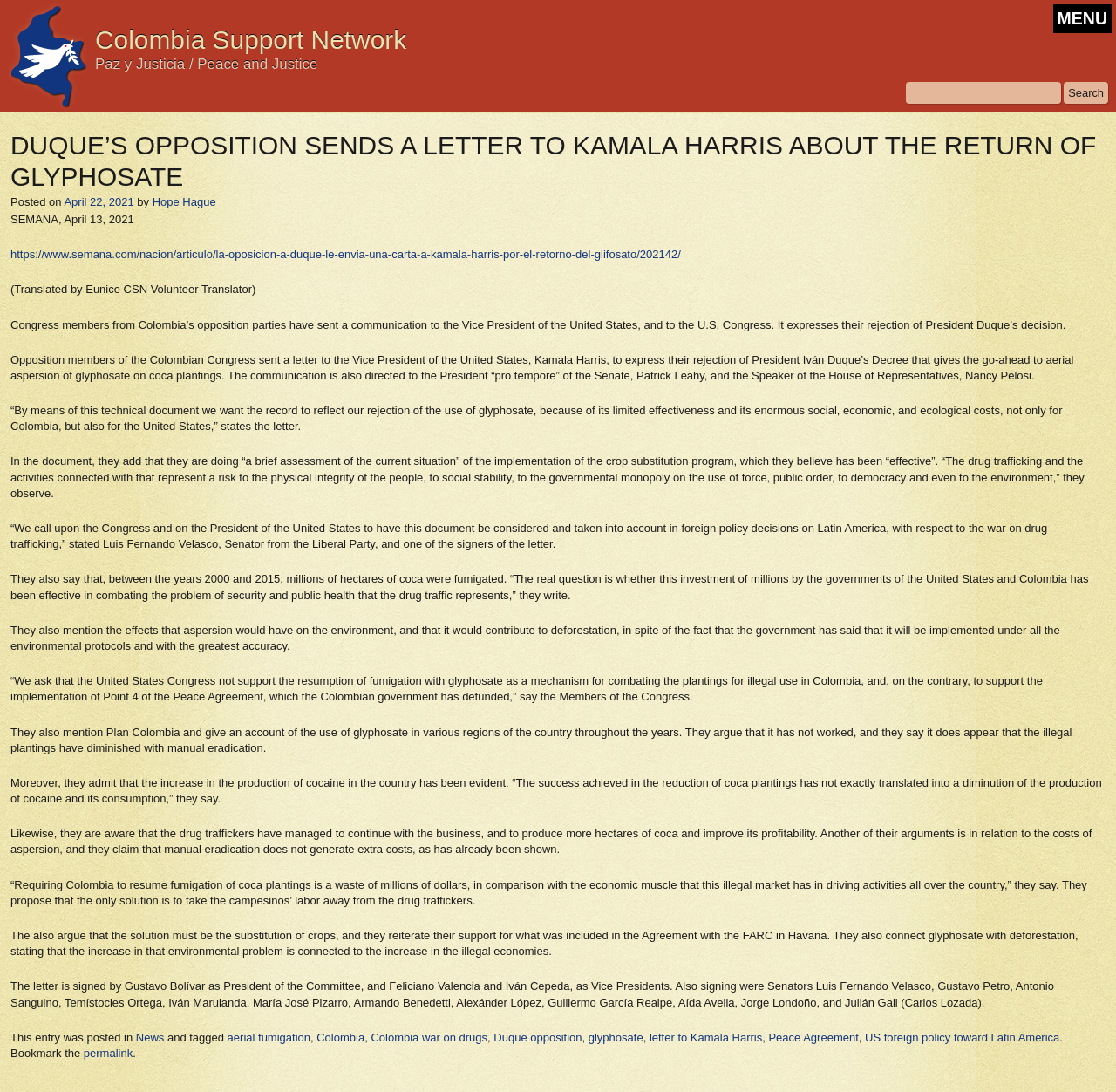What is the name of the organization?
Answer the question with a detailed and thorough explanation.

The name of the organization can be found in the top-left corner of the webpage, where it is written as 'Colombia Support Network Paz y Justicia / Peace and Justice'.